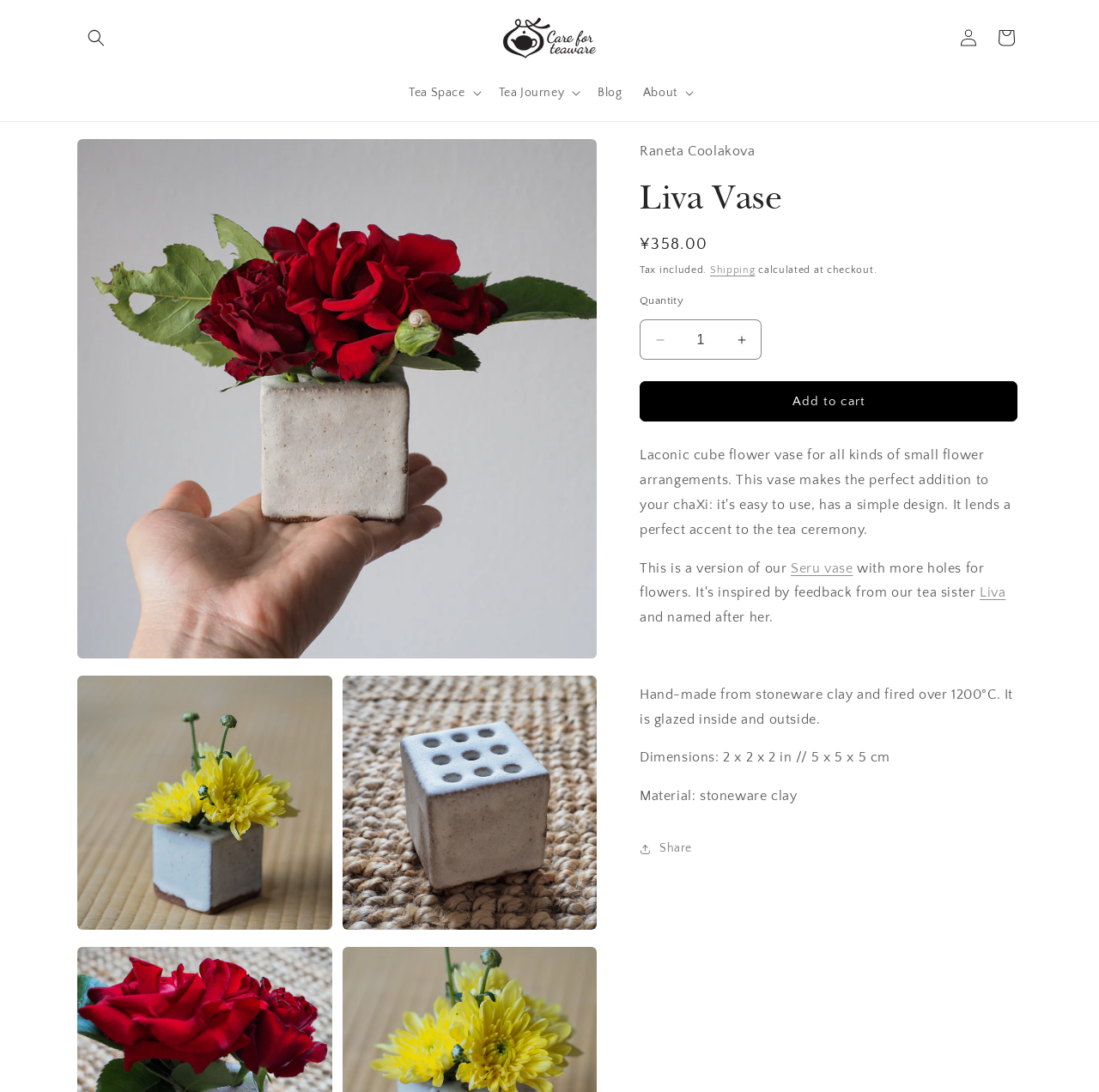Provide the bounding box coordinates for the area that should be clicked to complete the instruction: "visit Windows 11 page".

None